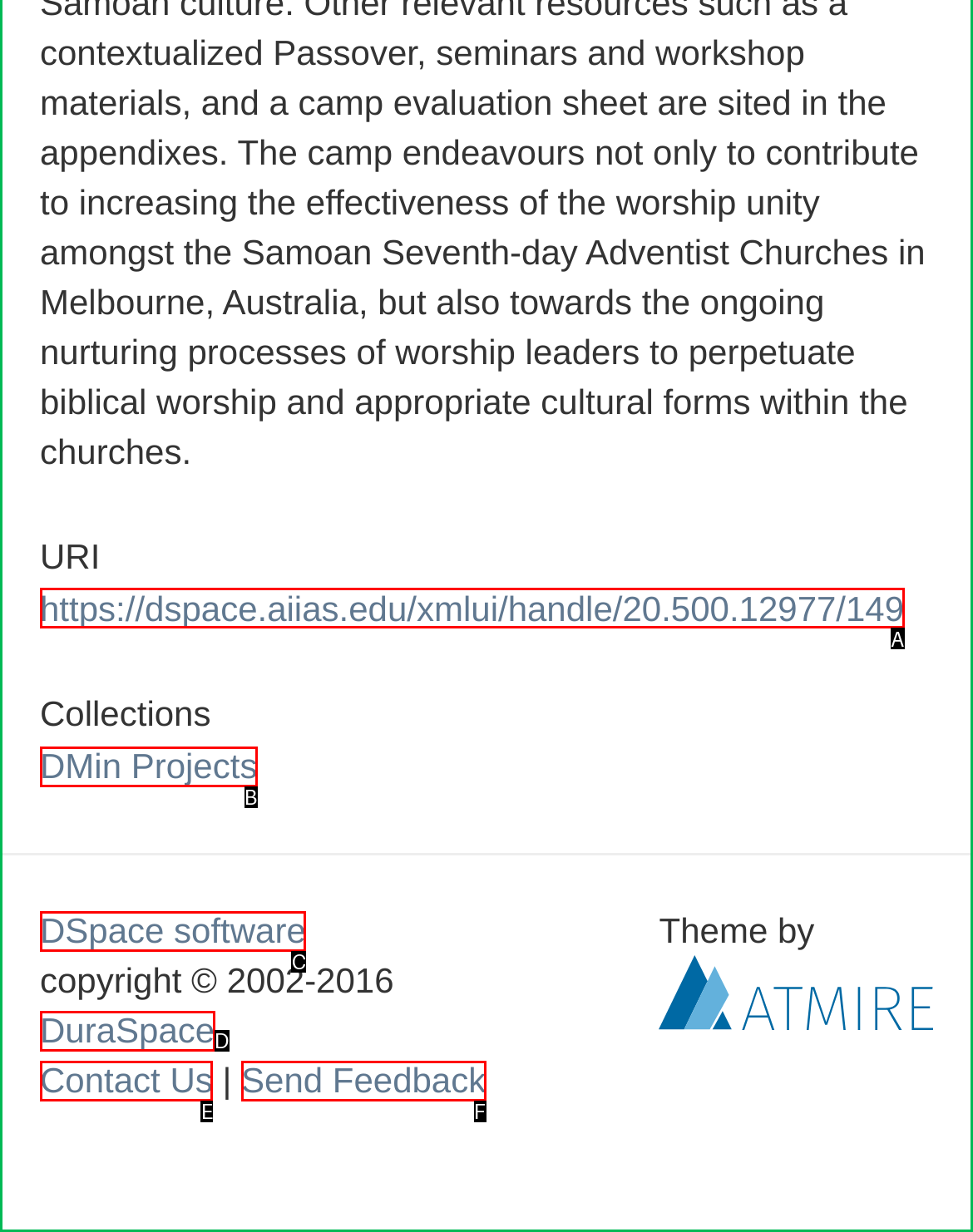Point out the HTML element that matches the following description: Contact Us
Answer with the letter from the provided choices.

E